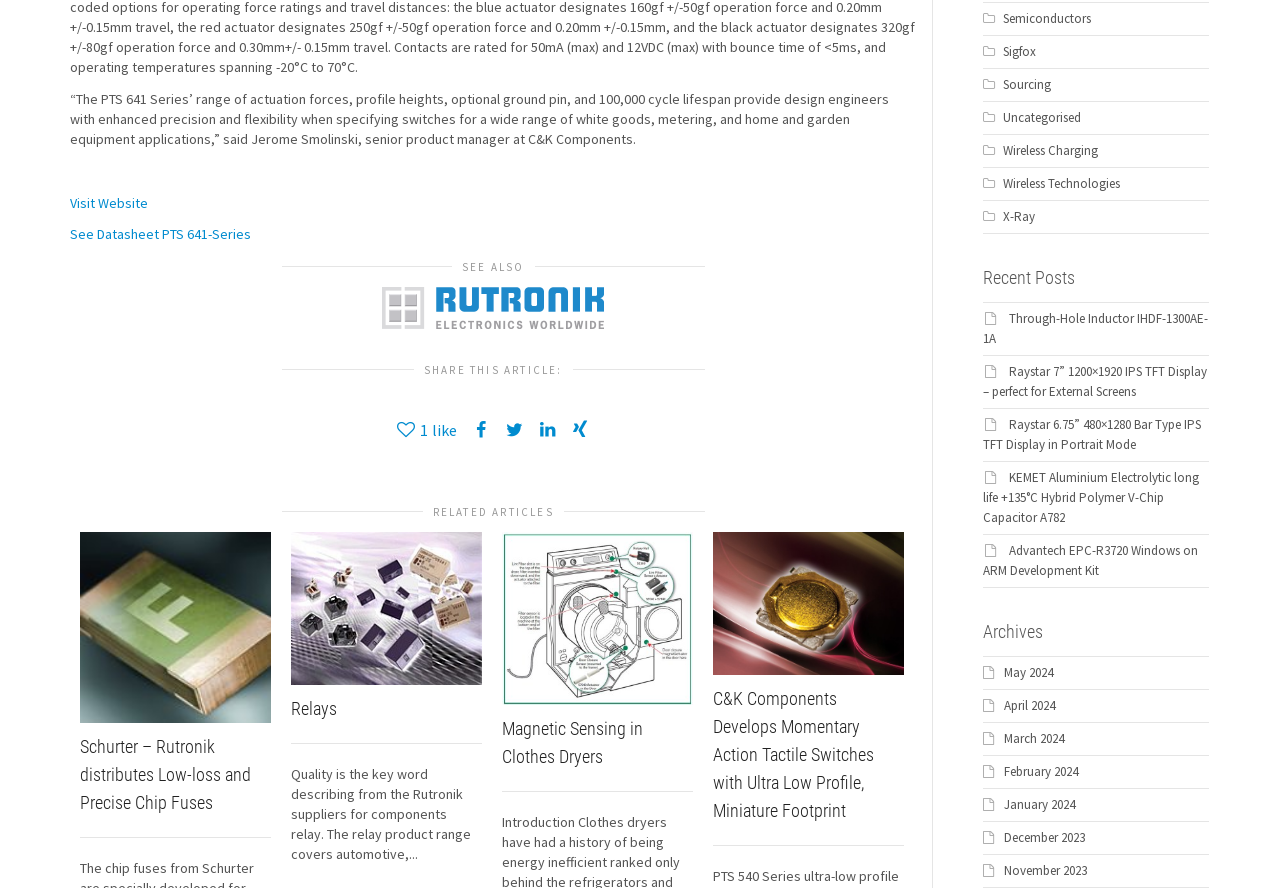What is the category of the link 'Schurter – Rutronik distributes Low-loss and Precise Chip Fuses'?
Refer to the image and give a detailed response to the question.

The link 'Schurter – Rutronik distributes Low-loss and Precise Chip Fuses' is categorized under 'Relays', which can be inferred from the heading 'Relays' above the link.